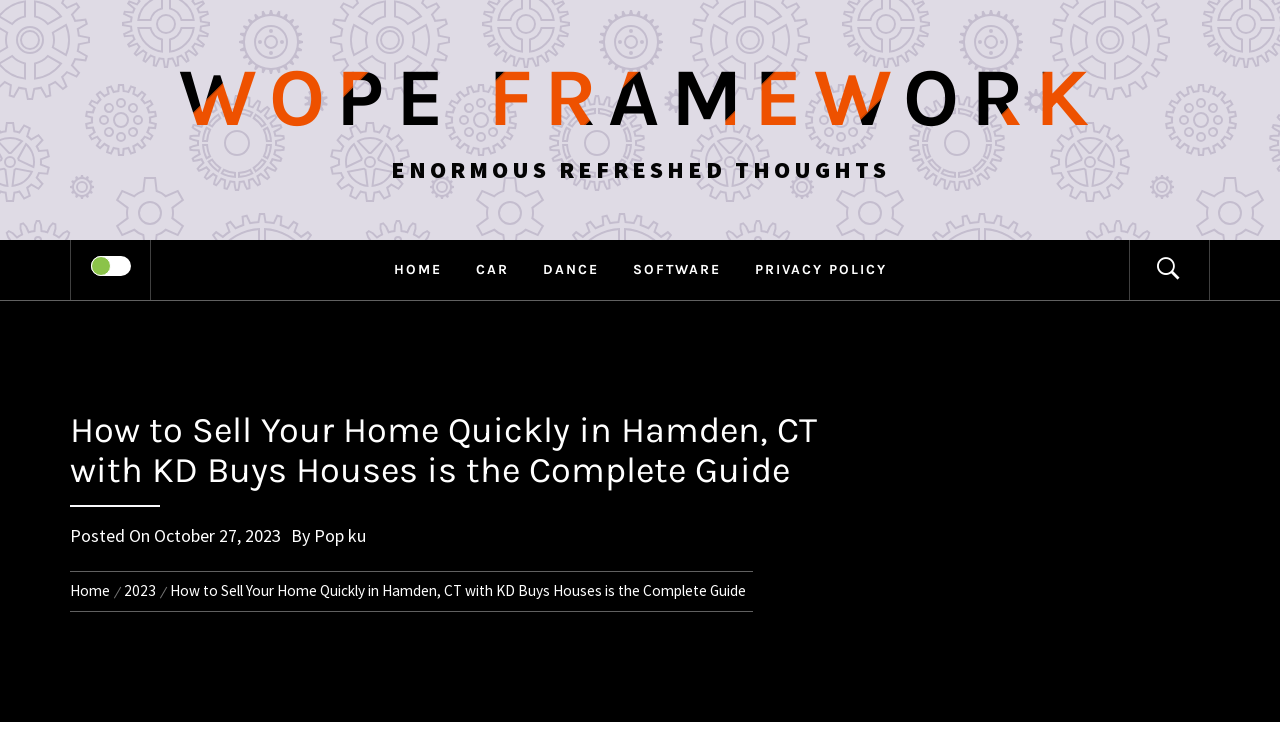Please specify the bounding box coordinates for the clickable region that will help you carry out the instruction: "View PRIVACY POLICY".

[0.578, 0.325, 0.704, 0.407]